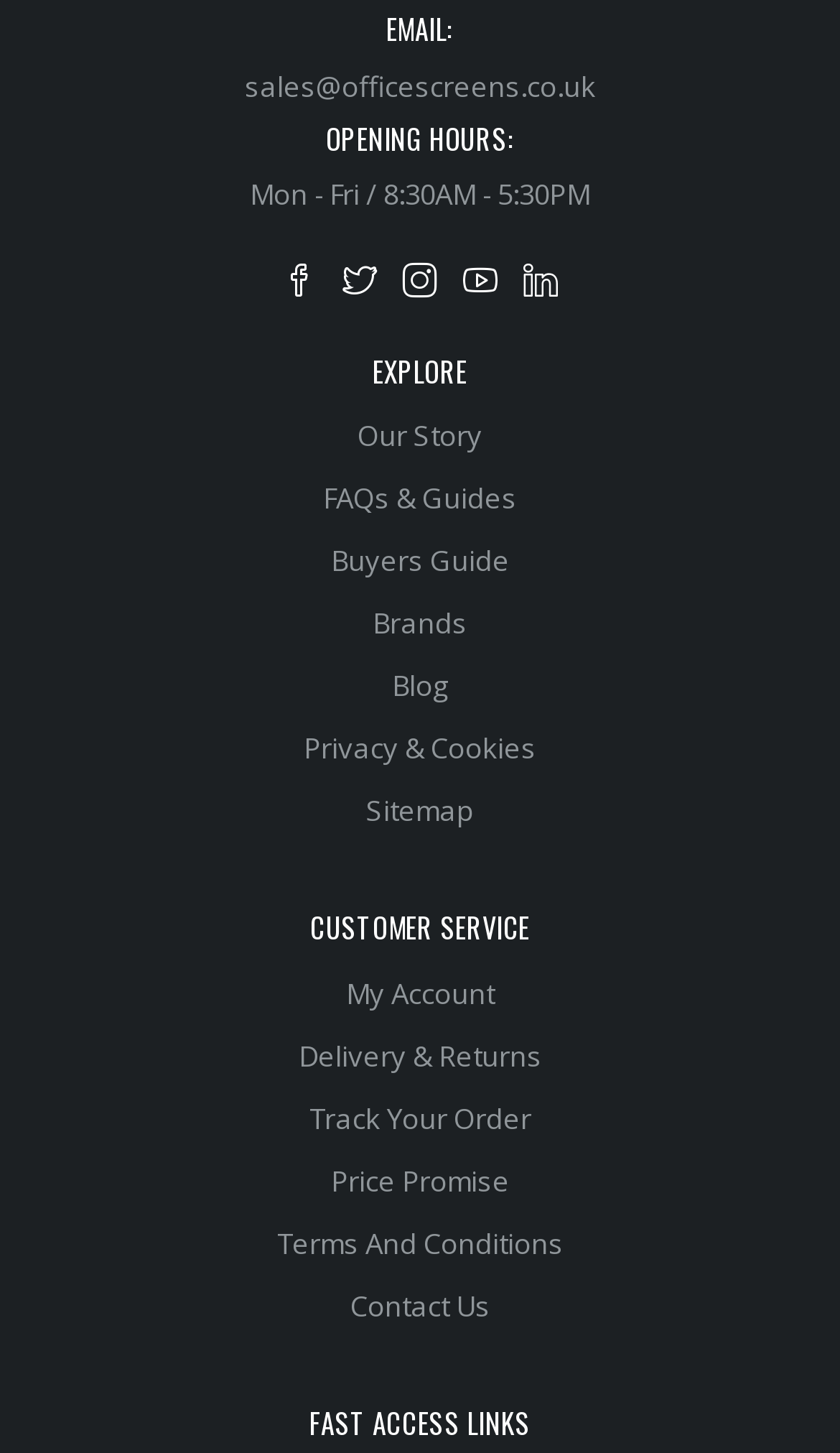What is the last link in the 'FAST ACCESS LINKS' section?
Using the visual information from the image, give a one-word or short-phrase answer.

Not specified